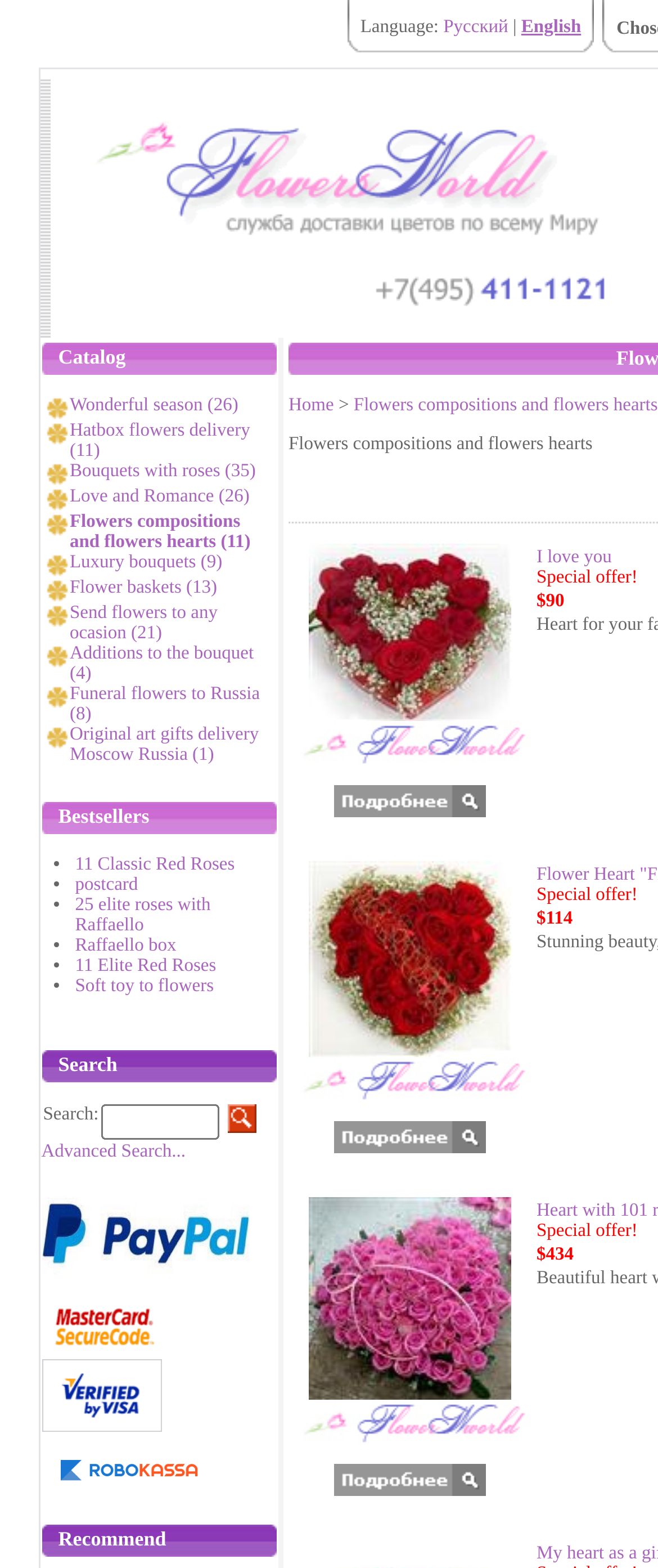Determine the bounding box of the UI component based on this description: "title="Flower Heart"". The bounding box coordinates should be four float values between 0 and 1, i.e., [left, top, right, bottom].

[0.428, 0.664, 0.735, 0.677]